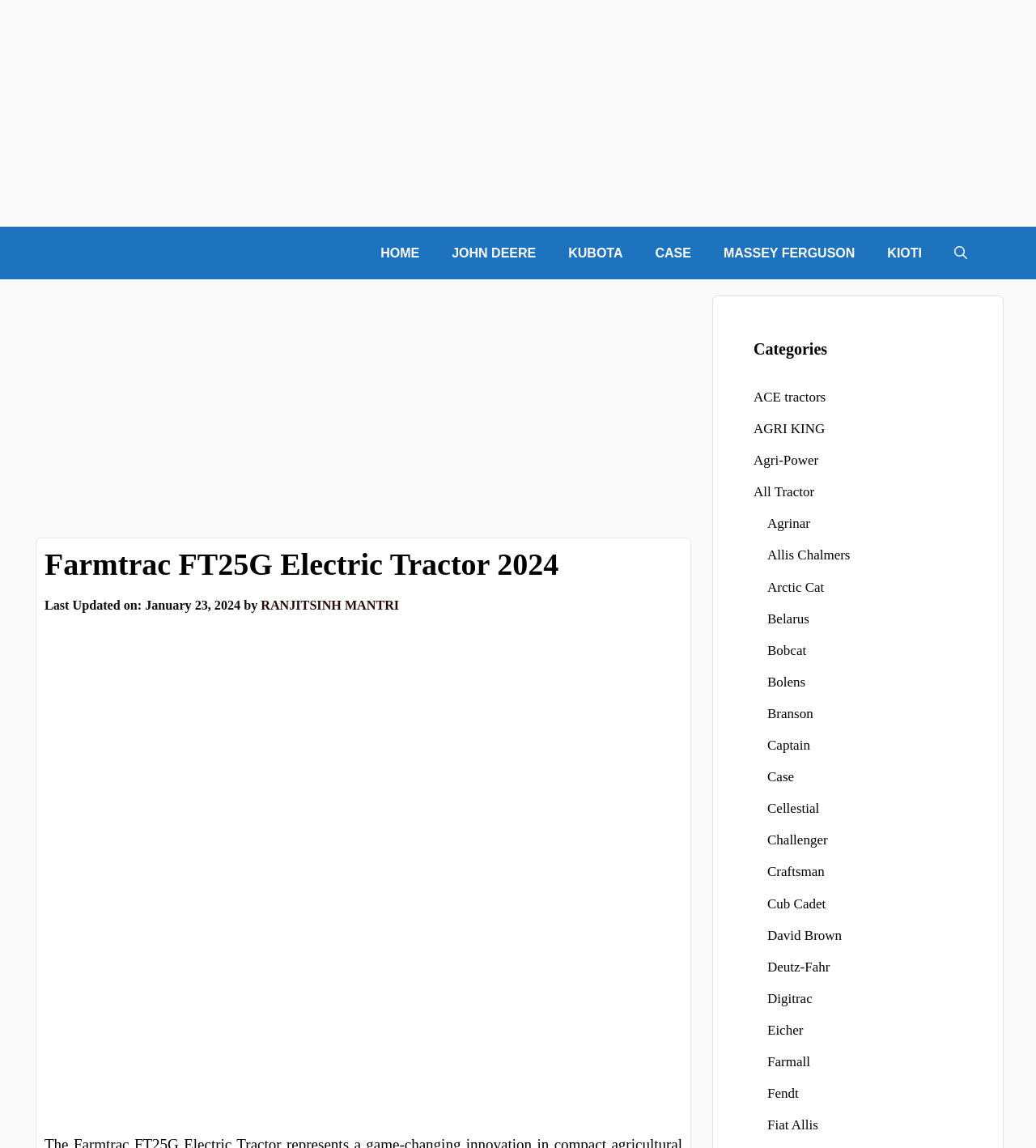Examine the image carefully and respond to the question with a detailed answer: 
What is the author of the webpage?

The author of the webpage can be found in the link element with the text 'RANJITSINH MANTRI' which is located below the heading element.